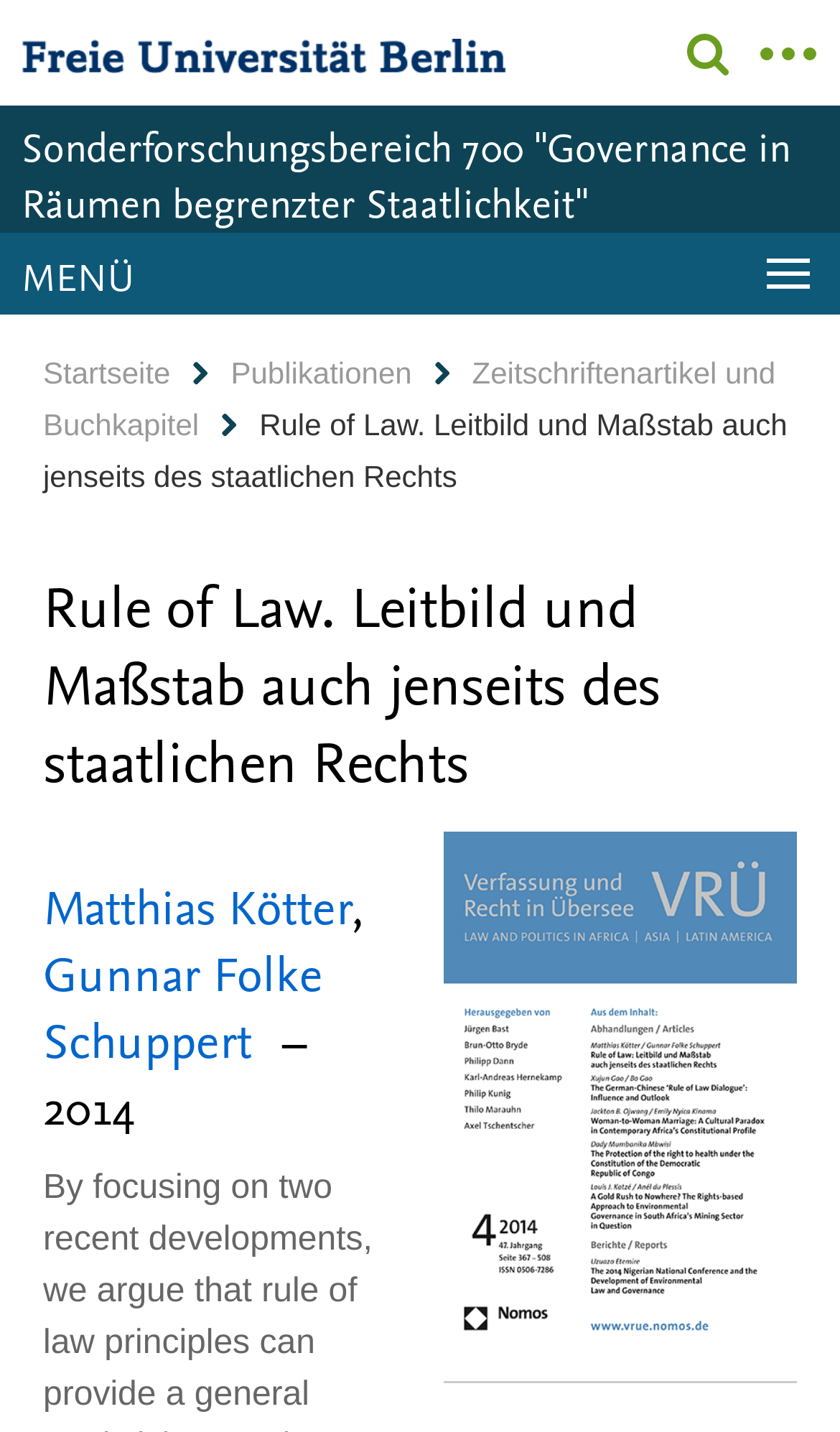What is the name of the university logo?
Please give a well-detailed answer to the question.

The logo is located at the top left corner of the webpage, and it is an image with the text 'Logo der Freien Universität Berlin'.